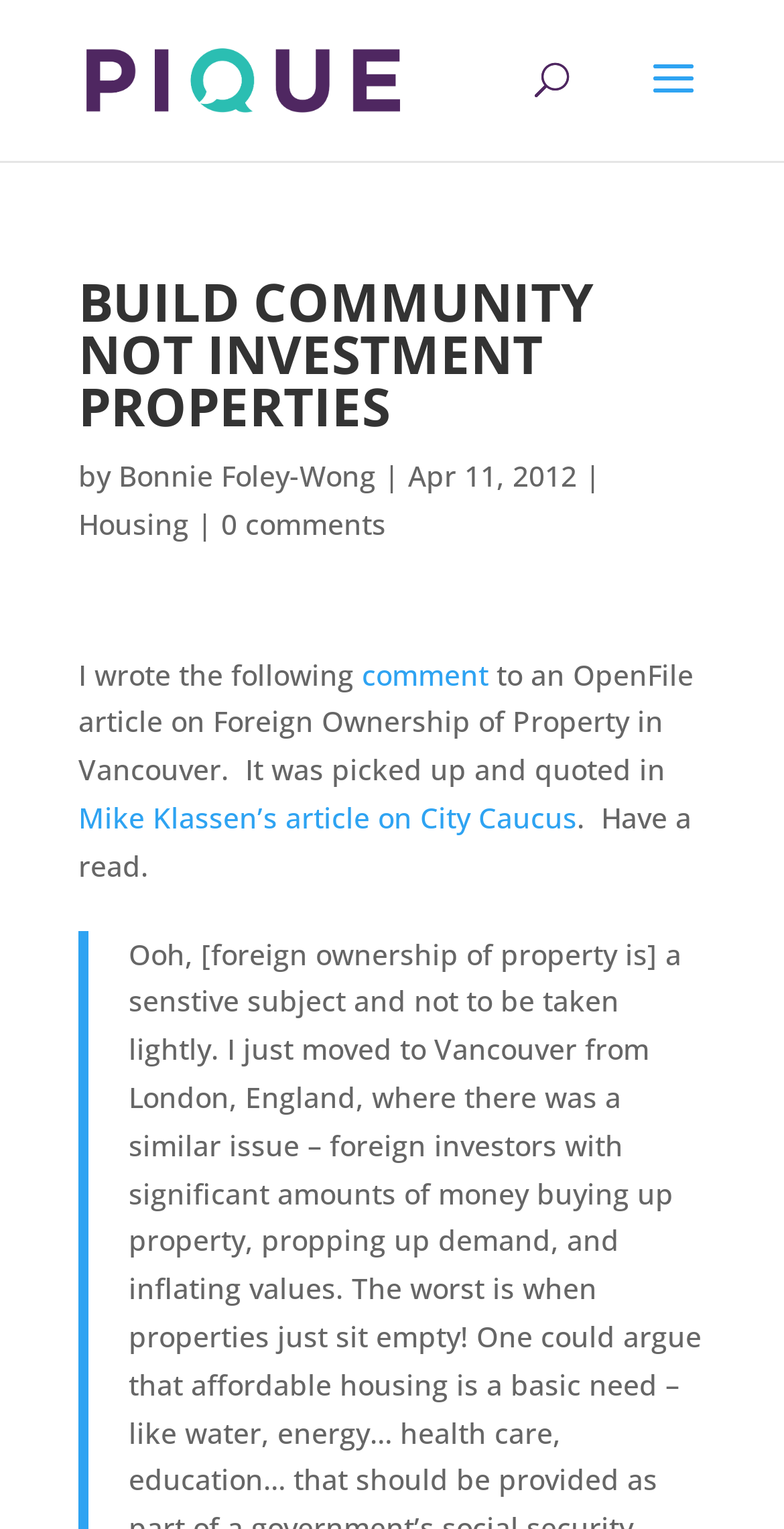Please find and generate the text of the main heading on the webpage.

BUILD COMMUNITY NOT INVESTMENT PROPERTIES